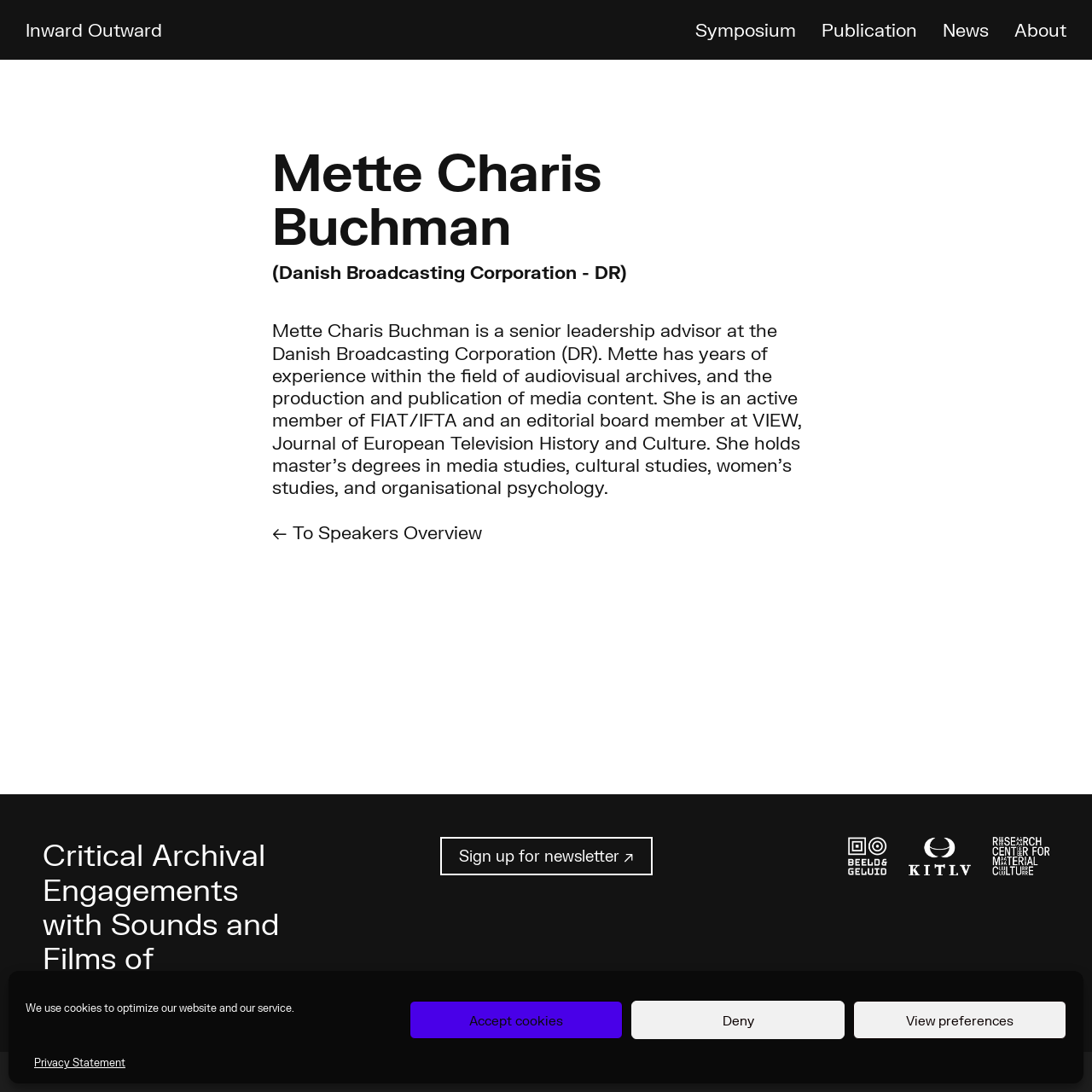Locate the bounding box coordinates of the clickable region necessary to complete the following instruction: "read about Mette Charis Buchman". Provide the coordinates in the format of four float numbers between 0 and 1, i.e., [left, top, right, bottom].

[0.249, 0.133, 0.751, 0.231]